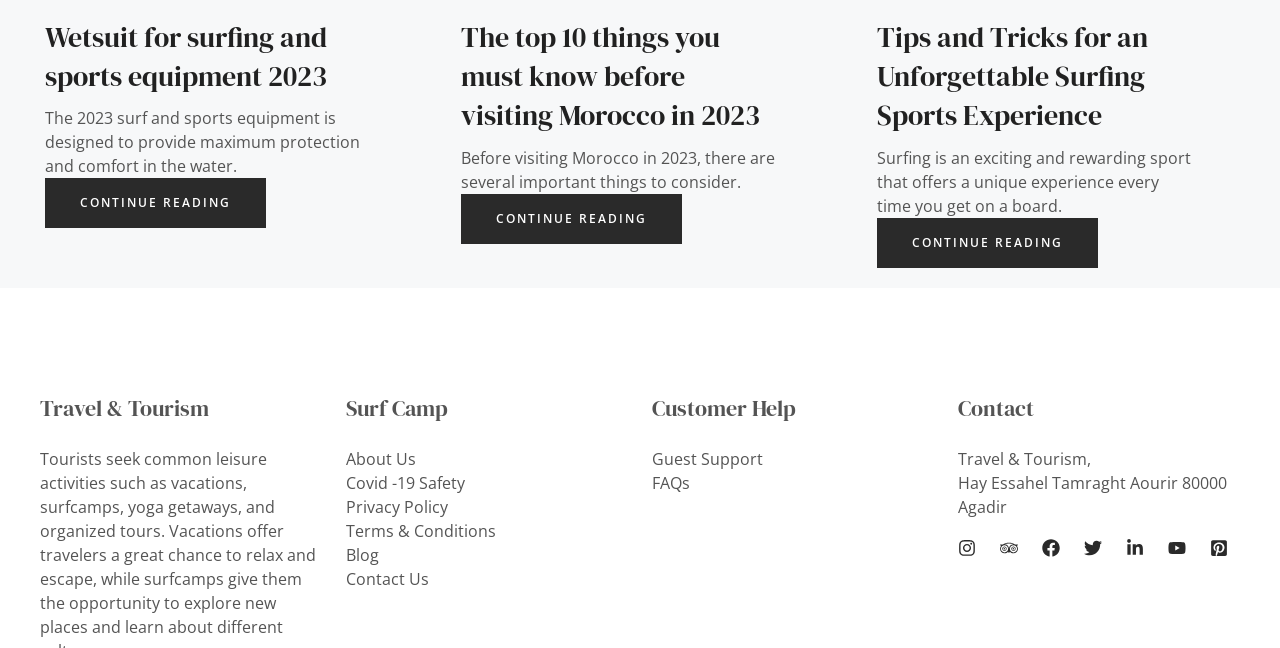Answer the question below in one word or phrase:
What type of information is provided in the 'Customer Help' section?

Support and FAQs